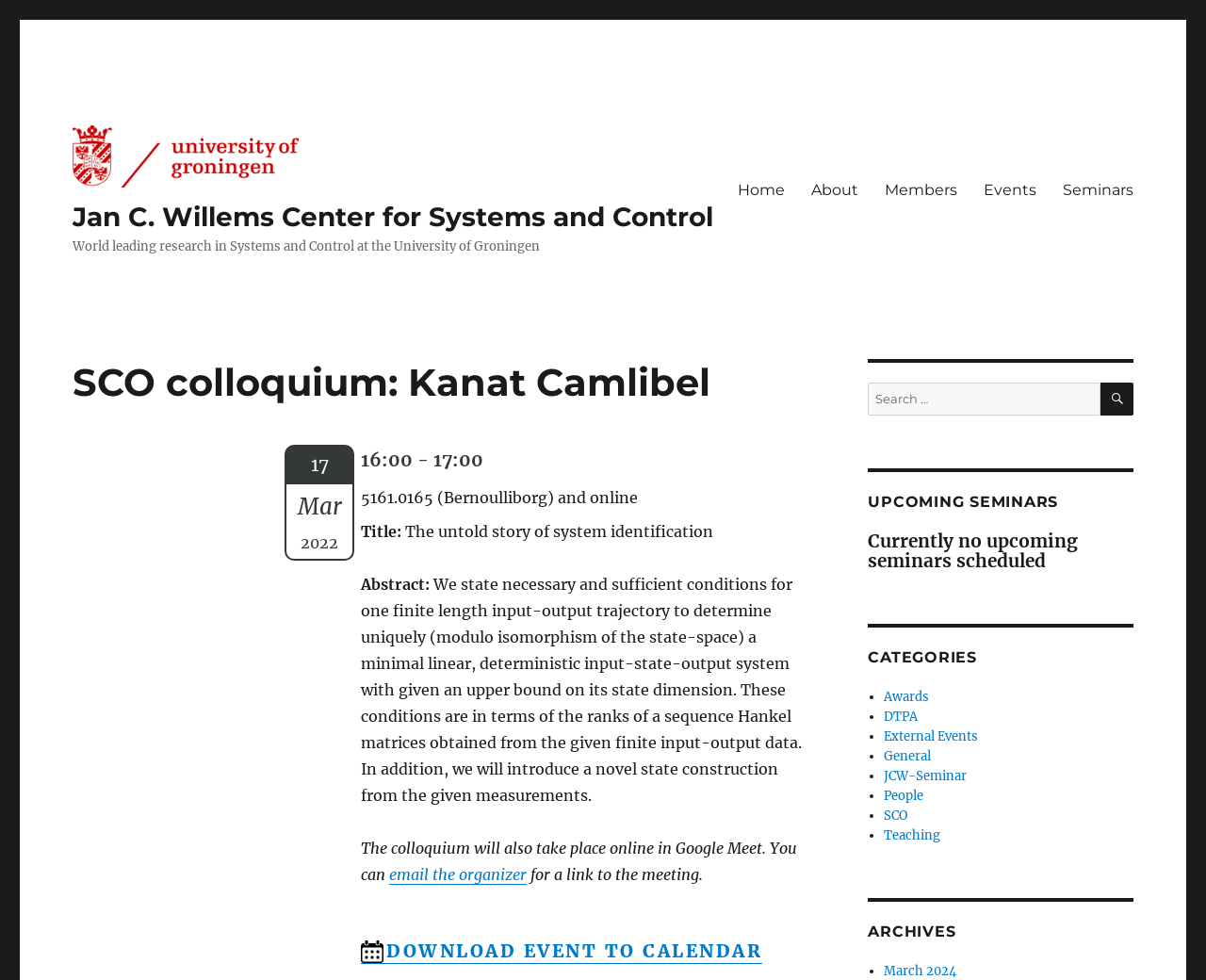Locate the bounding box coordinates of the region to be clicked to comply with the following instruction: "Search for something". The coordinates must be four float numbers between 0 and 1, in the form [left, top, right, bottom].

[0.72, 0.39, 0.94, 0.424]